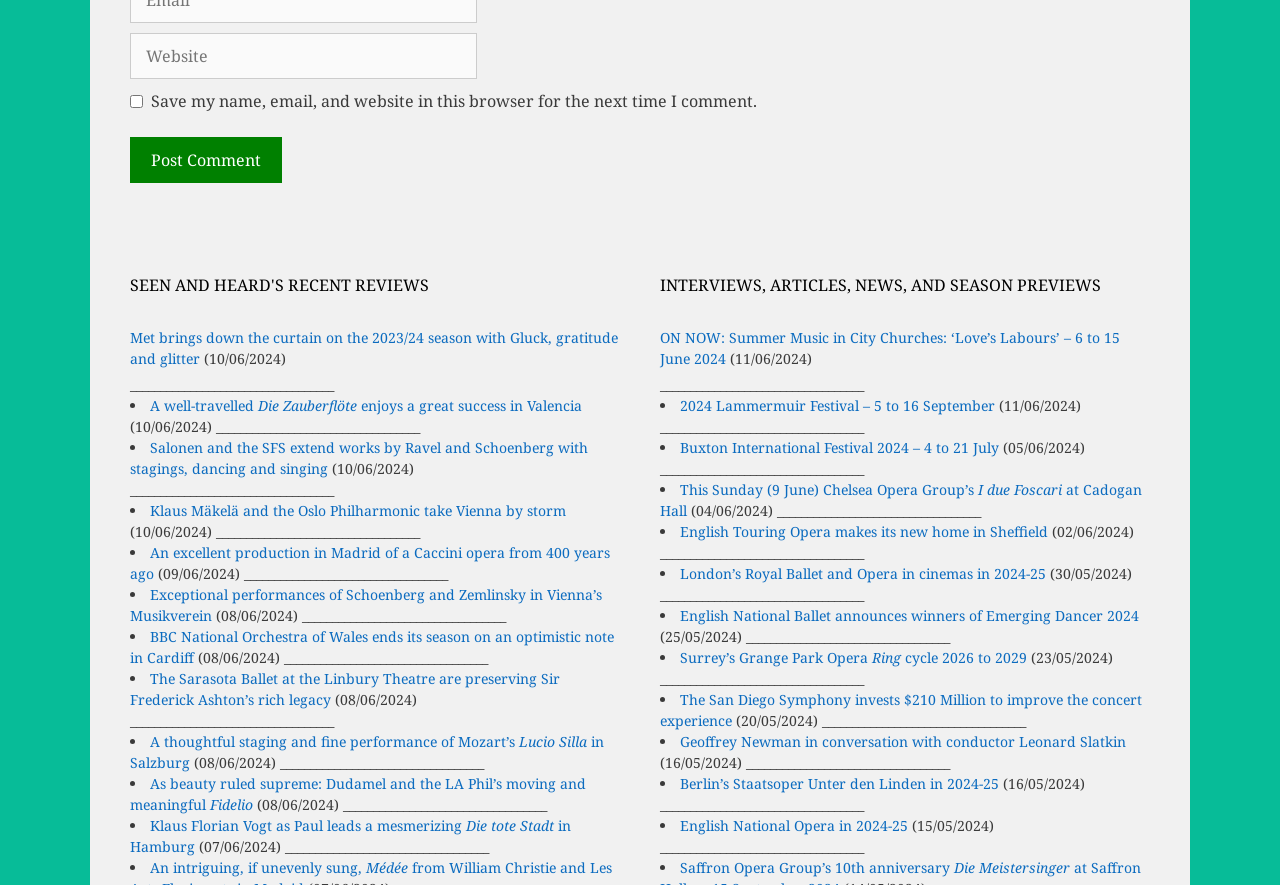Find the bounding box coordinates of the element to click in order to complete this instruction: "Post a comment". The bounding box coordinates must be four float numbers between 0 and 1, denoted as [left, top, right, bottom].

[0.102, 0.155, 0.22, 0.207]